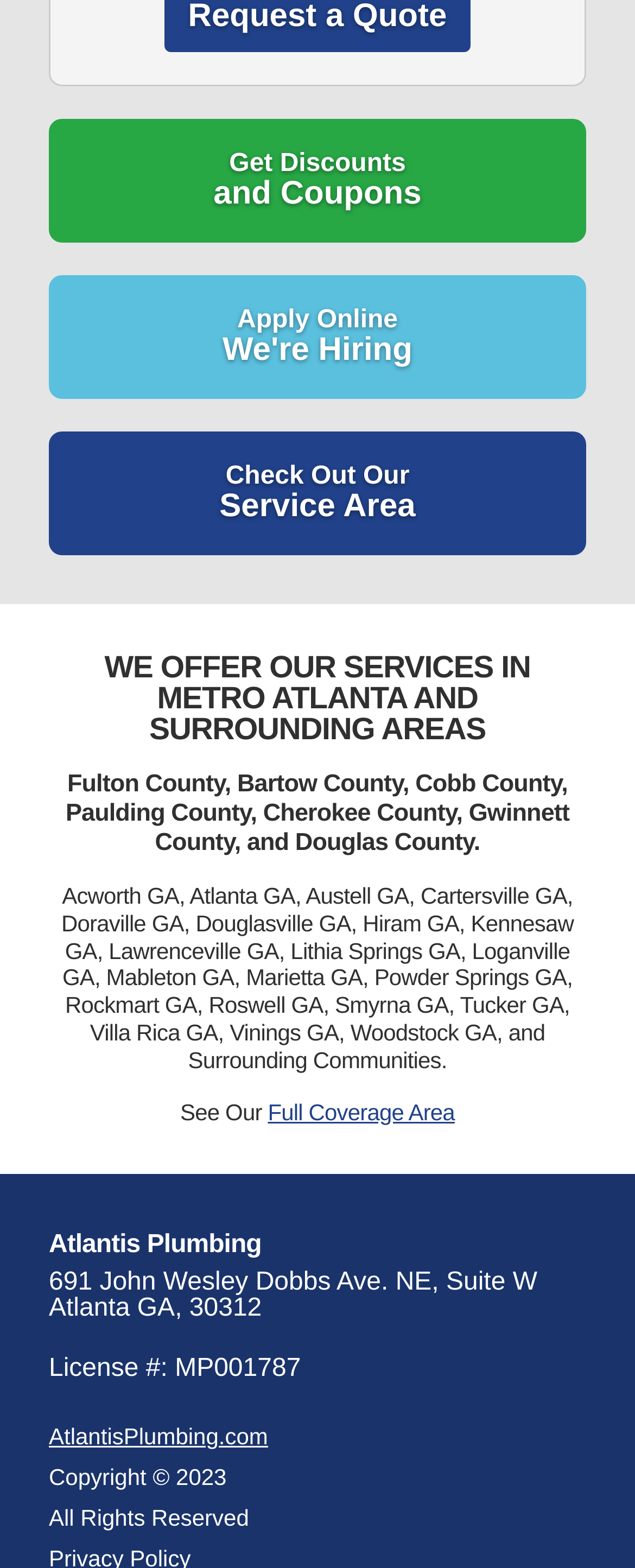What areas does Atlantis Plumbing offer services in?
Answer the question with a detailed and thorough explanation.

This answer can be obtained by reading the heading 'WE OFFER OUR SERVICES IN METRO ATLANTA AND SURROUNDING AREAS' and the subsequent text that lists specific counties and cities.